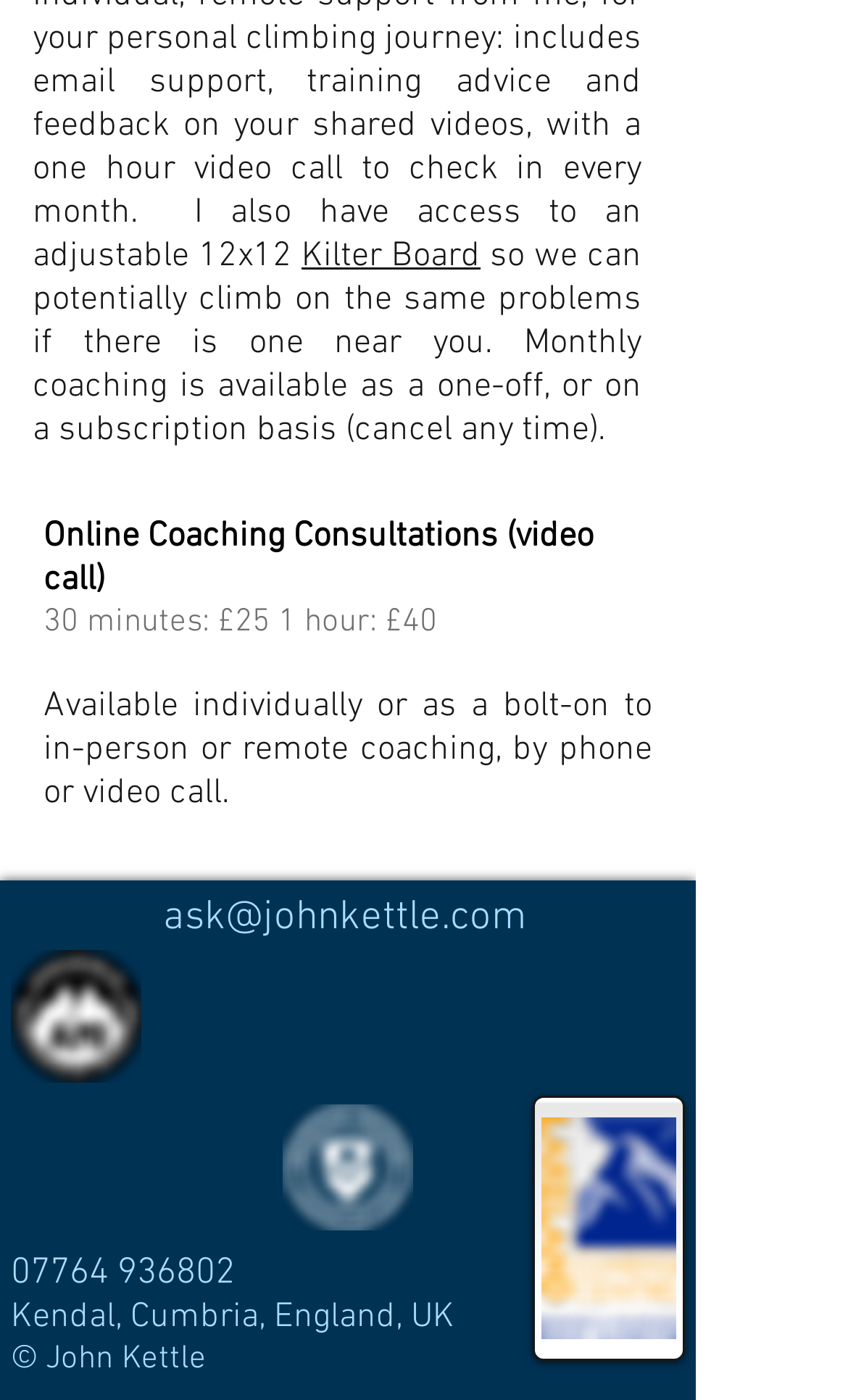Find and provide the bounding box coordinates for the UI element described with: "ask@johnkettle.com".

[0.192, 0.638, 0.621, 0.674]